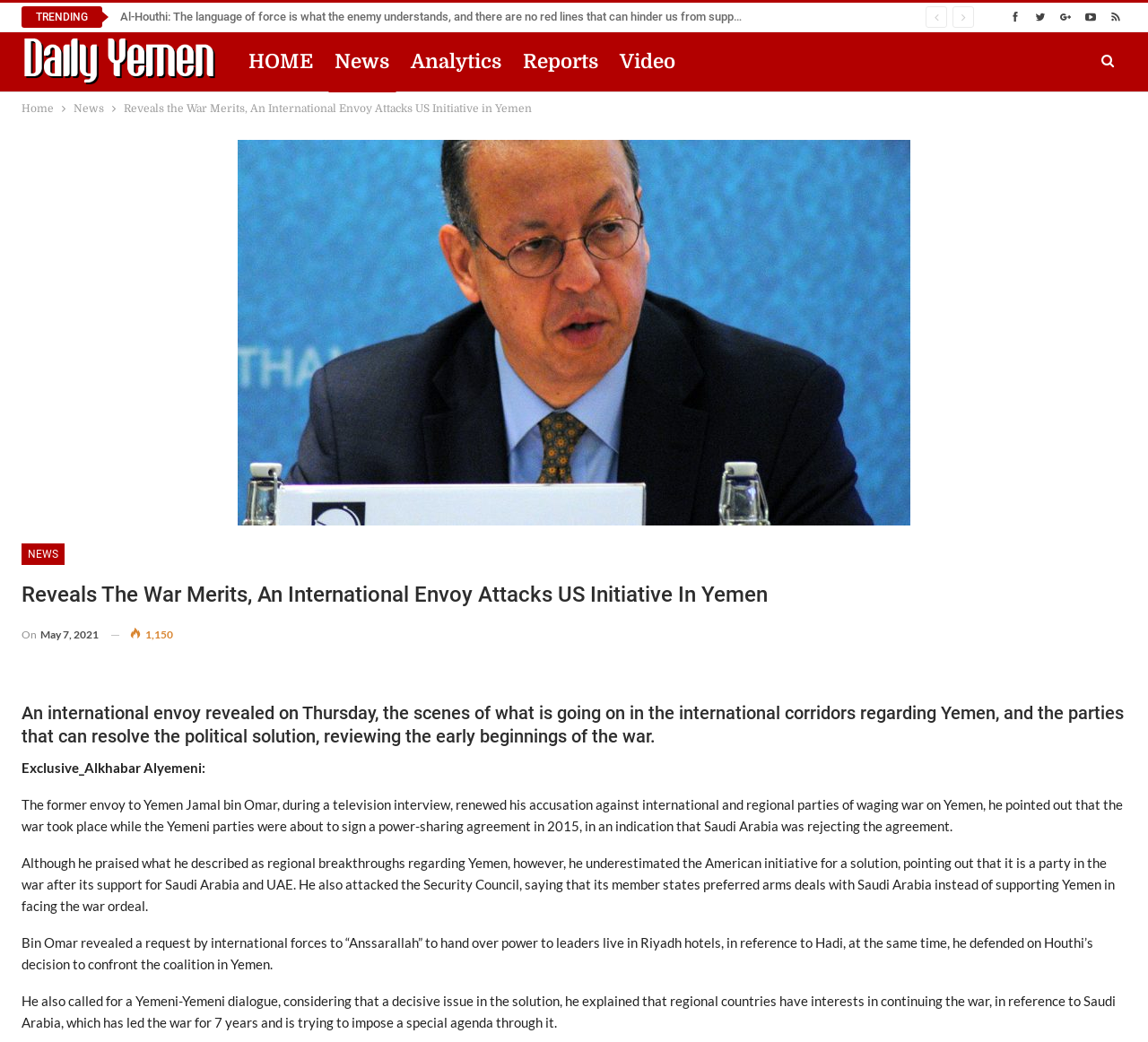What is the headline of the webpage?

Reveals The War Merits, An International Envoy Attacks US Initiative In Yemen